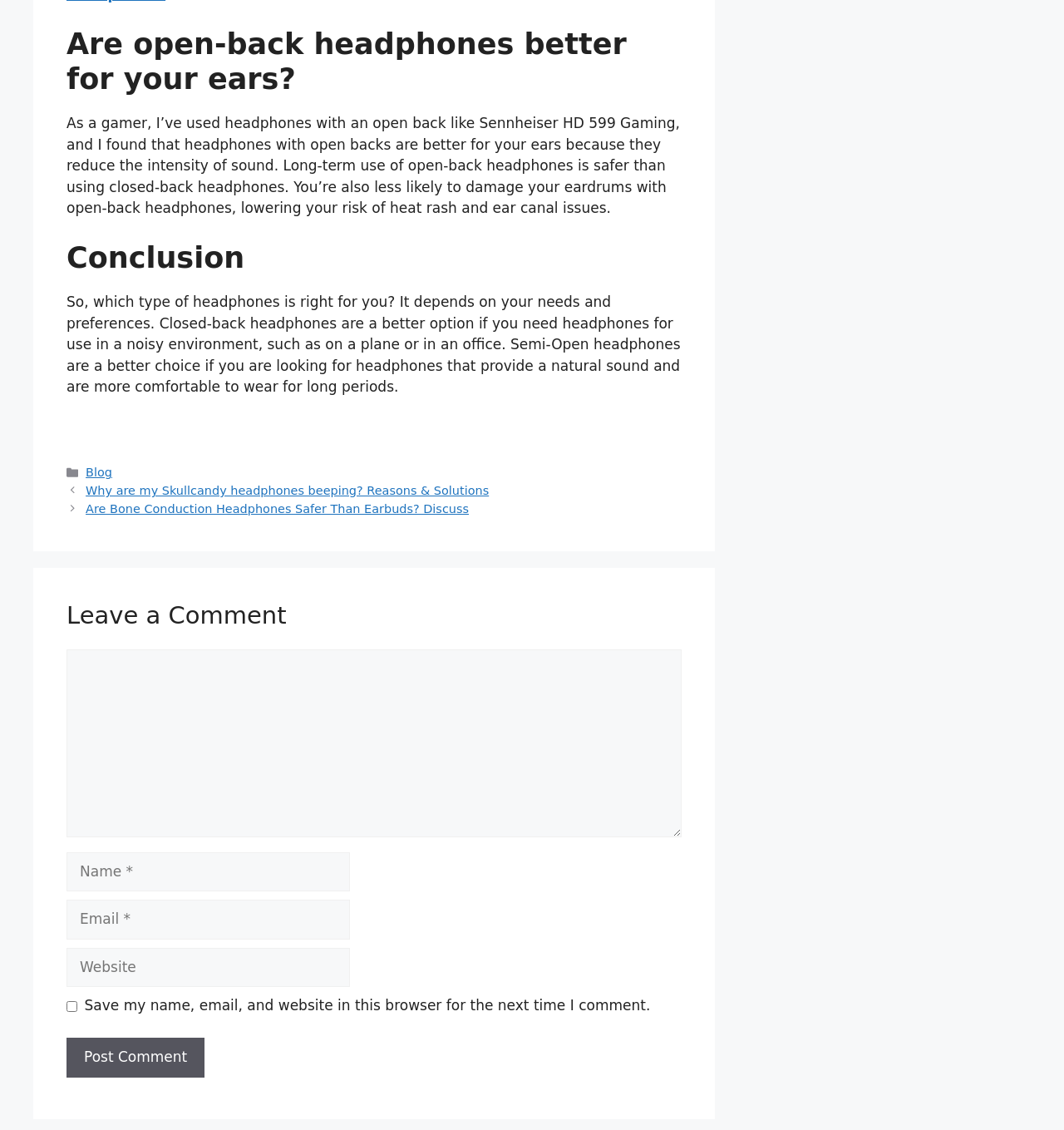Find the bounding box coordinates for the UI element whose description is: "Blog". The coordinates should be four float numbers between 0 and 1, in the format [left, top, right, bottom].

[0.081, 0.412, 0.105, 0.424]